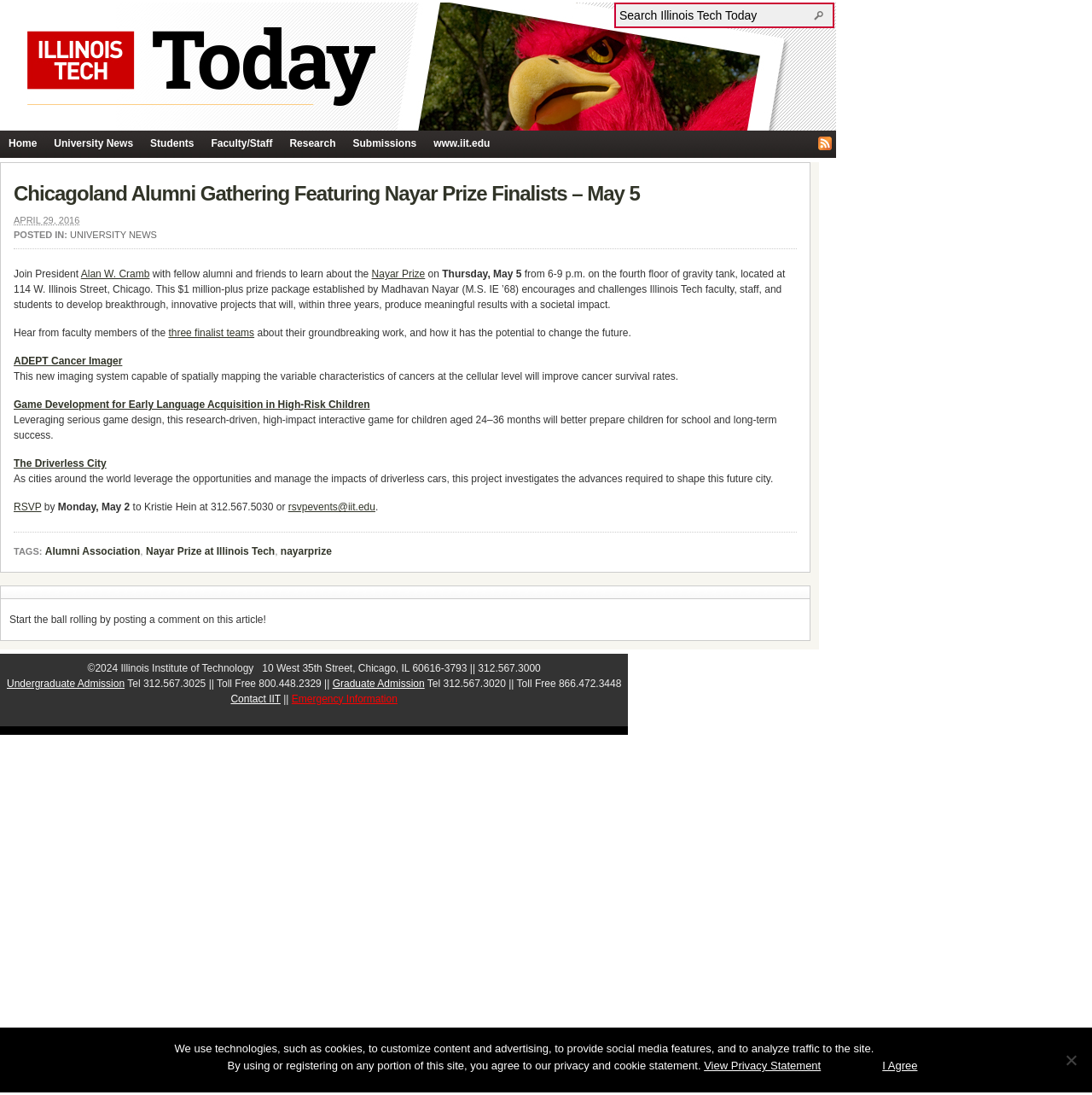Please answer the following question using a single word or phrase: 
What is the name of the prize?

Nayar Prize